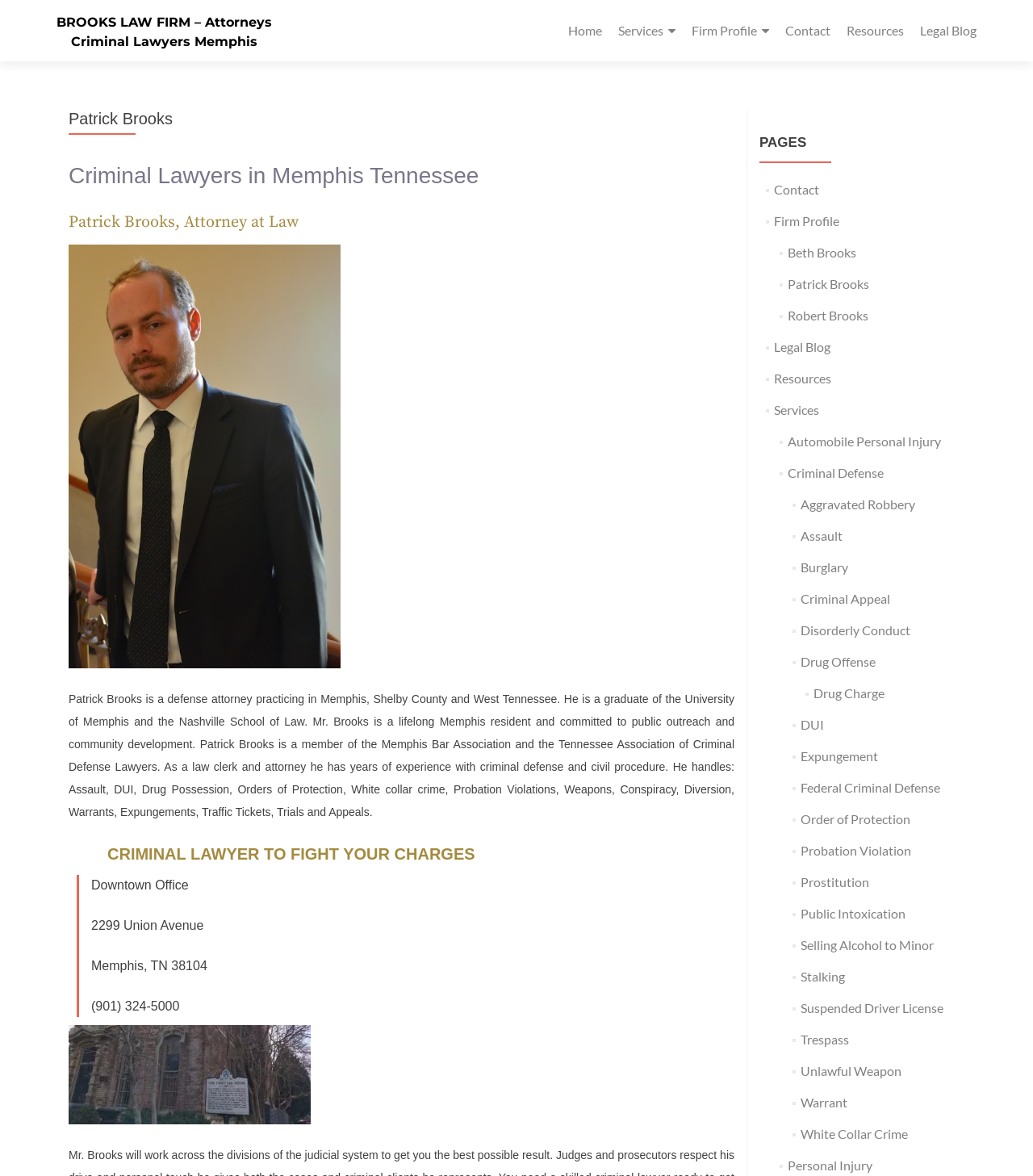Respond to the following question using a concise word or phrase: 
What type of cases does Patrick Brooks handle?

Criminal Defense